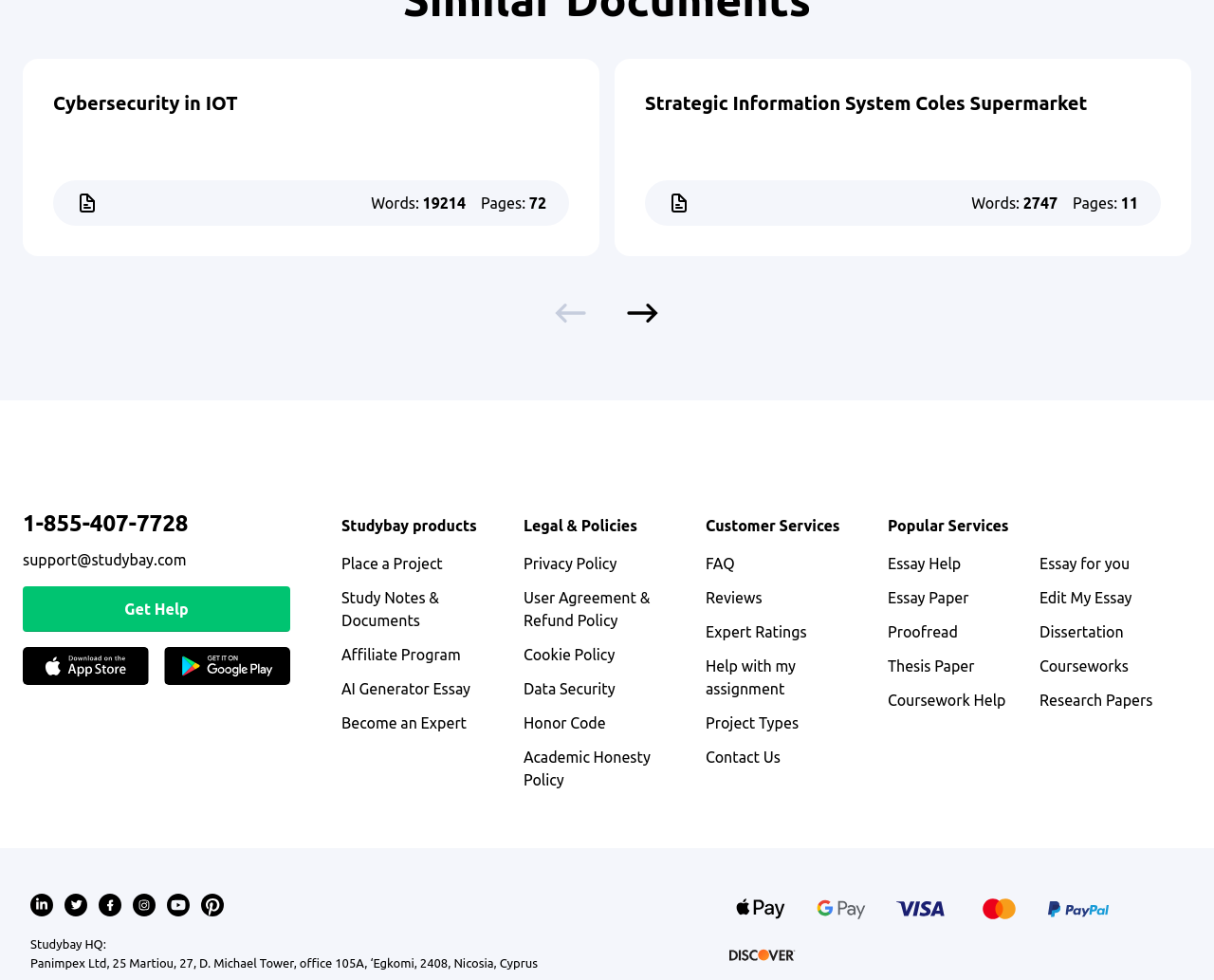Pinpoint the bounding box coordinates of the clickable element needed to complete the instruction: "Get help from the 'FAQ' section". The coordinates should be provided as four float numbers between 0 and 1: [left, top, right, bottom].

[0.581, 0.567, 0.605, 0.584]